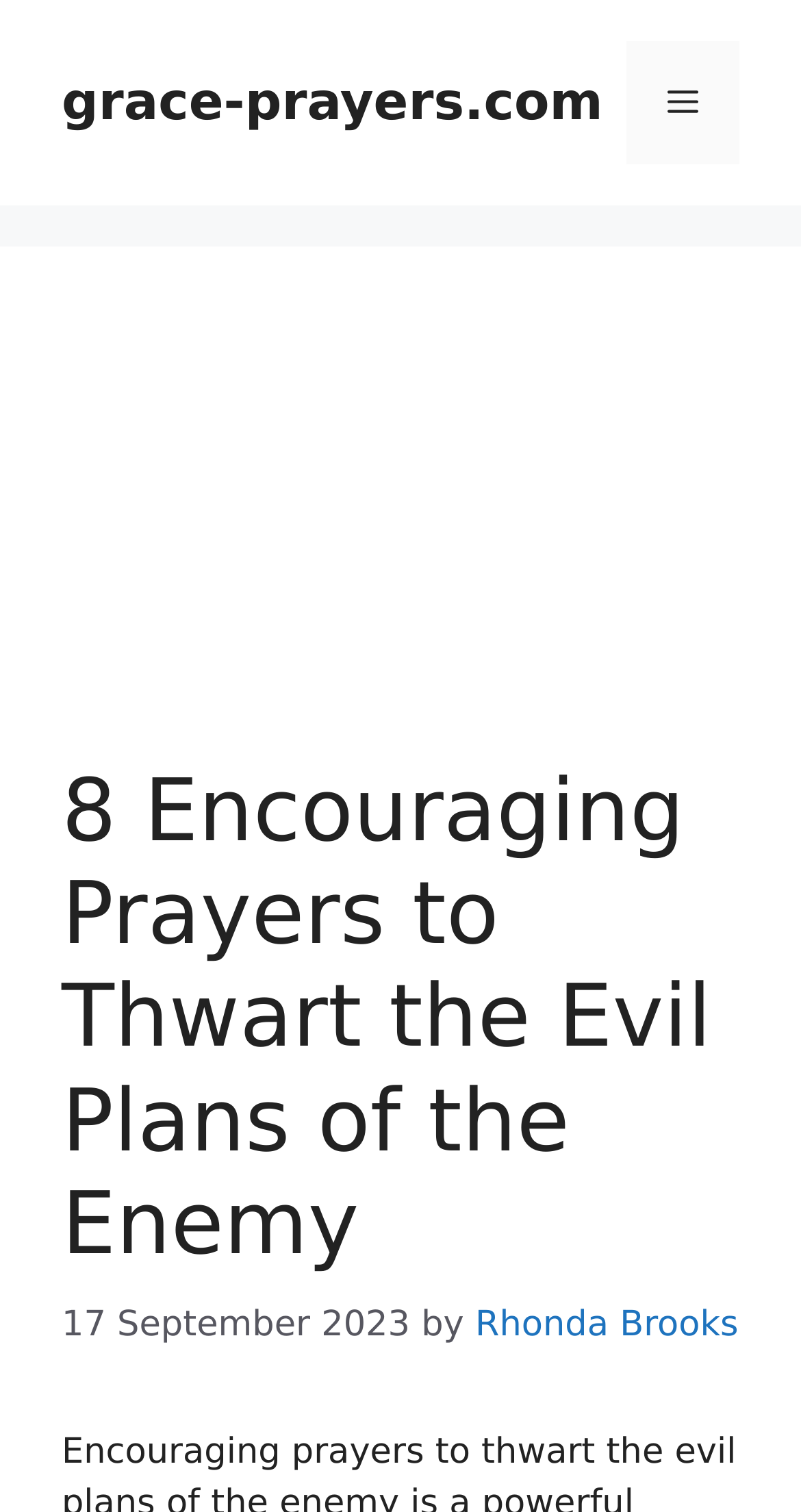Give a detailed explanation of the elements present on the webpage.

The webpage appears to be a blog post or article titled "8 Encouraging Prayers to Thwart the Evil Plans of the Enemy". At the top of the page, there is a banner with the site's name, "grace-prayers.com", positioned centrally. To the right of the banner is a mobile toggle button labeled "Menu", which is not currently expanded.

Below the banner, the main content area is divided into two sections. On the left, there is a heading with the title of the article, taking up most of the width. Below the title, there is a timestamp indicating the publication date, "17 September 2023", followed by the author's name, "Rhonda Brooks", linked to their profile or bio.

The overall structure of the page is simple and easy to navigate, with a clear hierarchy of elements. The use of headings and clear labels helps to organize the content and make it accessible to readers.